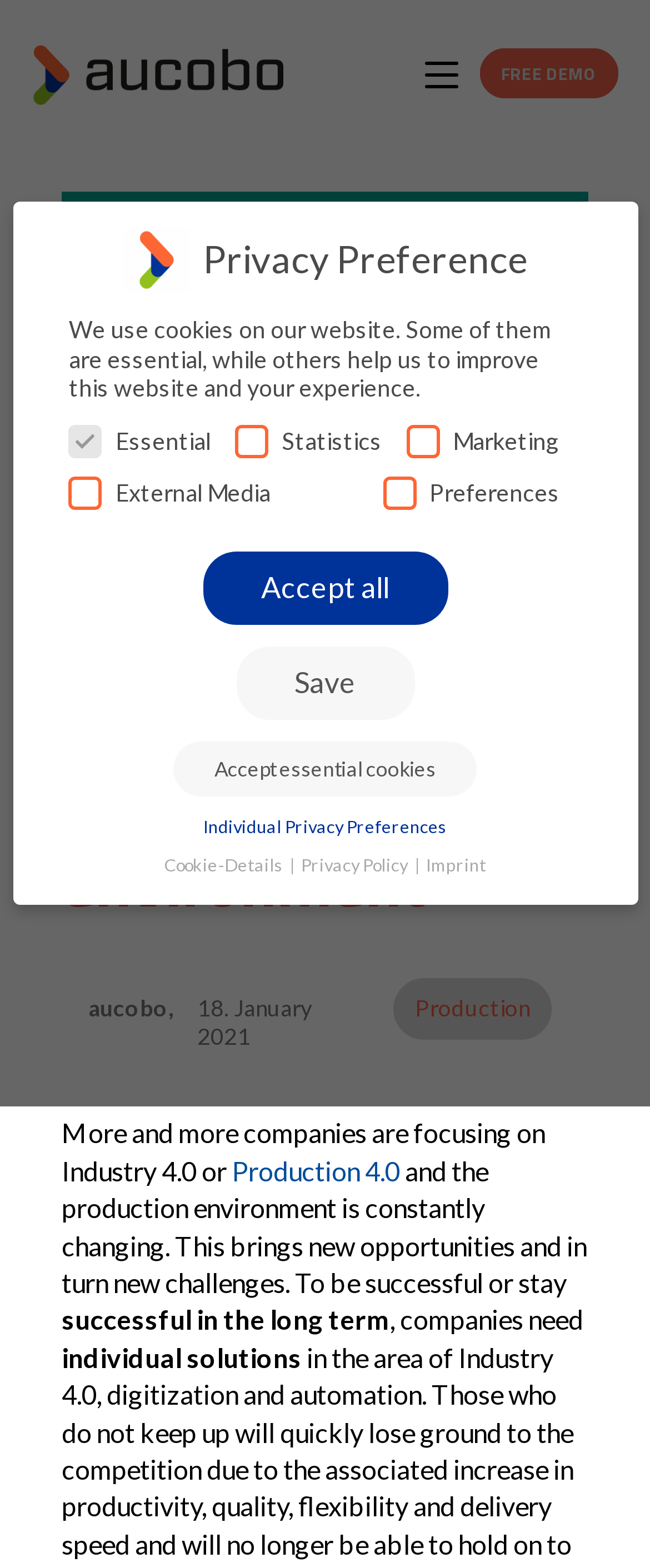What is the company name mentioned on the webpage?
Answer the question in as much detail as possible.

The company name 'aucobo' is mentioned on the webpage, which can be found in the top-left corner of the webpage as a link and also as an image. Additionally, it is mentioned in the text as 'aucobo'.